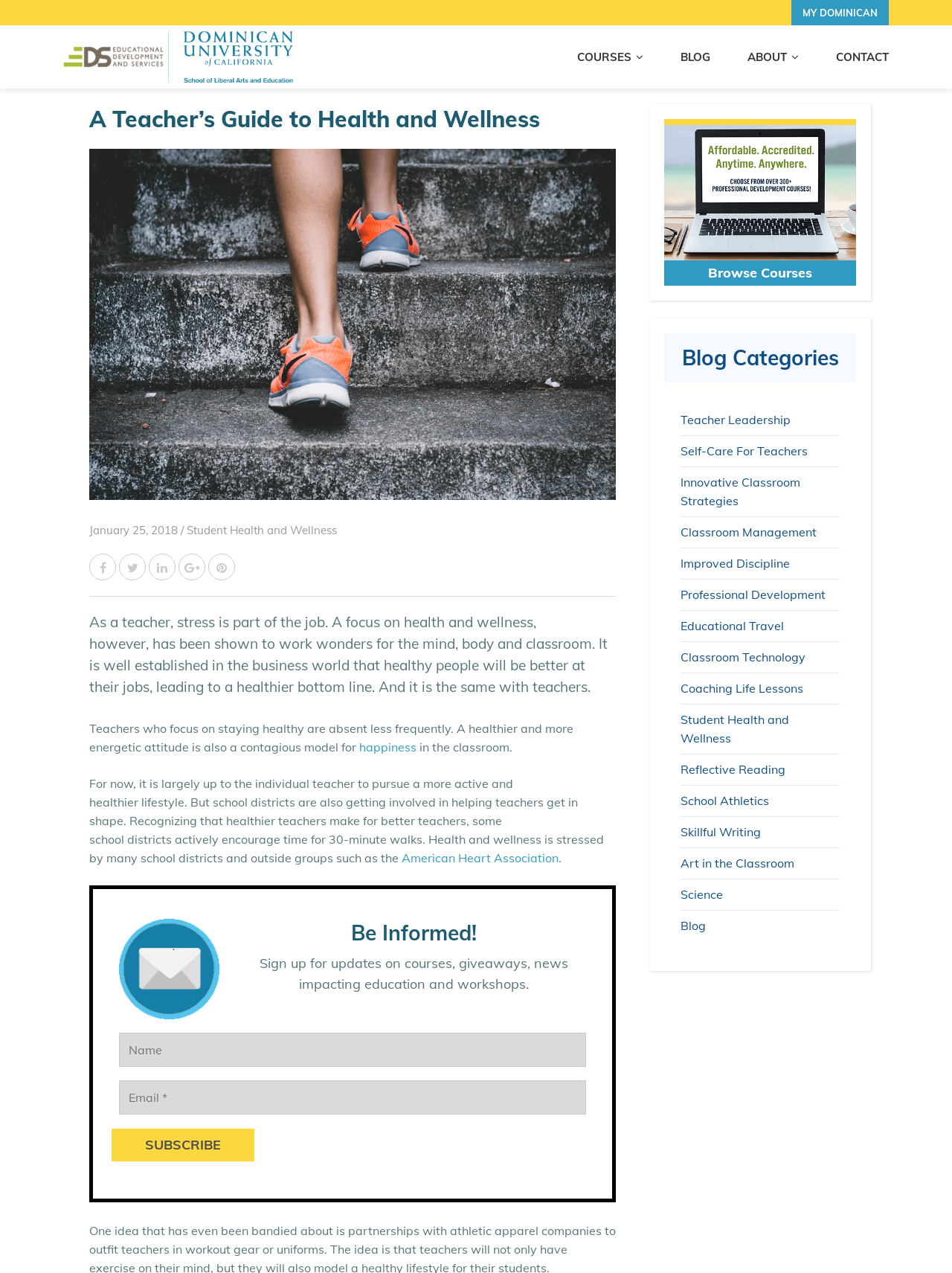What is the name of the organization that stresses health and wellness?
Look at the image and provide a short answer using one word or a phrase.

American Heart Association